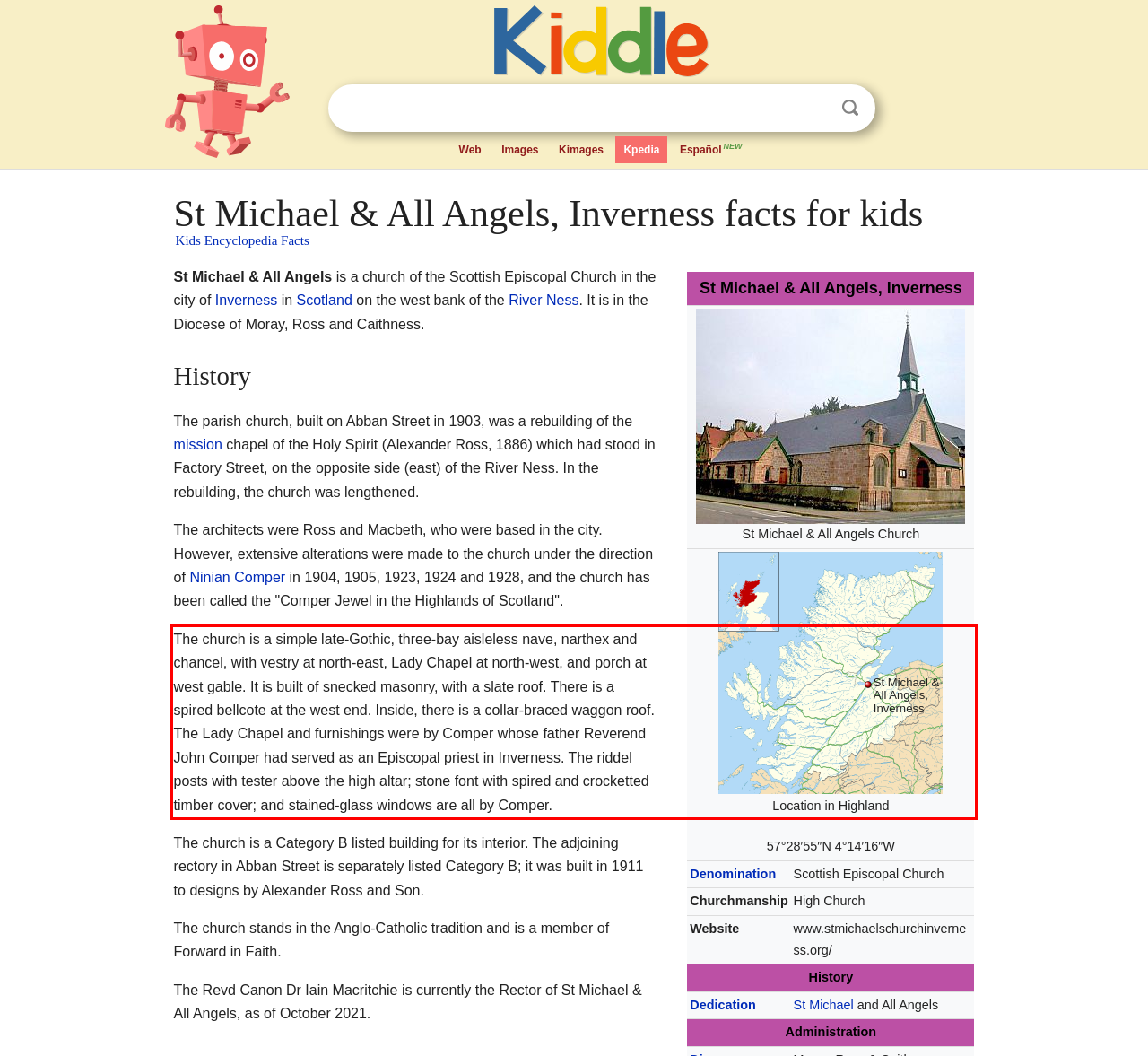Examine the webpage screenshot and use OCR to recognize and output the text within the red bounding box.

The church is a simple late-Gothic, three-bay aisleless nave, narthex and chancel, with vestry at north-east, Lady Chapel at north-west, and porch at west gable. It is built of snecked masonry, with a slate roof. There is a spired bellcote at the west end. Inside, there is a collar-braced waggon roof. The Lady Chapel and furnishings were by Comper whose father Reverend John Comper had served as an Episcopal priest in Inverness. The riddel posts with tester above the high altar; stone font with spired and crocketted timber cover; and stained-glass windows are all by Comper.